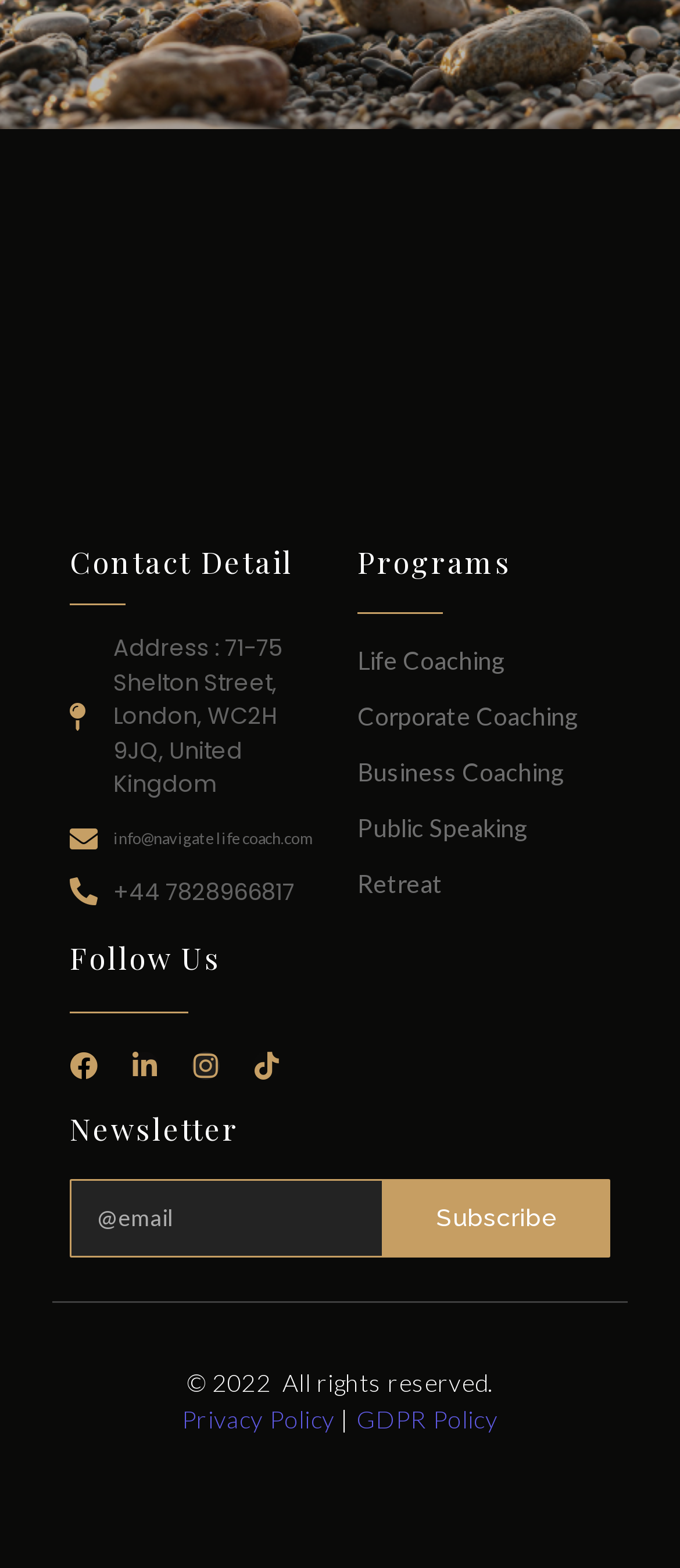Identify the bounding box coordinates of the clickable region required to complete the instruction: "Explore life coaching programs". The coordinates should be given as four float numbers within the range of 0 and 1, i.e., [left, top, right, bottom].

[0.526, 0.412, 0.744, 0.431]